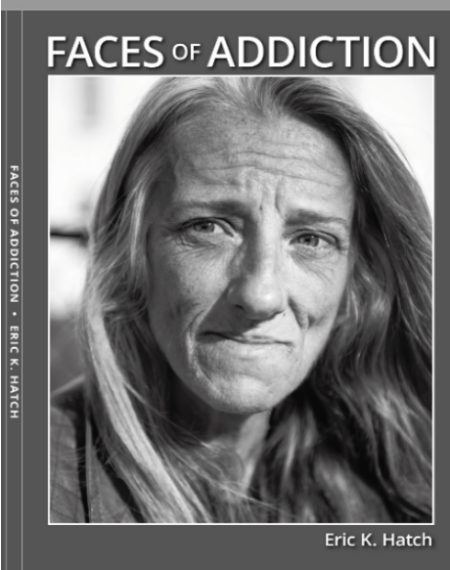What is the subject of the portrait?
Please answer the question with a detailed and comprehensive explanation.

The caption describes the subject of the portrait as 'a woman whose expression conveys deep emotion and resilience', clearly identifying the subject as a female individual.